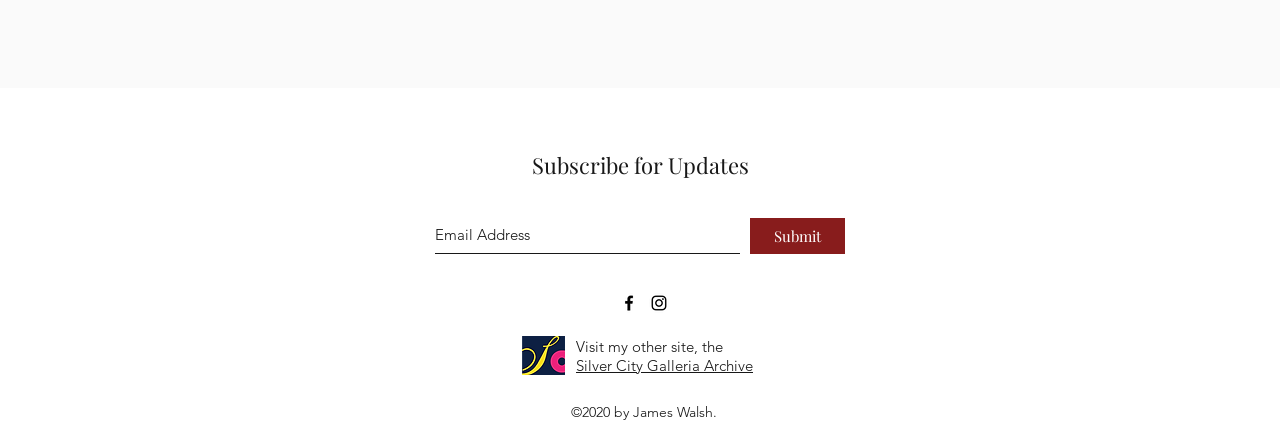Determine the bounding box for the described HTML element: "Silver City Galleria Archive". Ensure the coordinates are four float numbers between 0 and 1 in the format [left, top, right, bottom].

[0.45, 0.815, 0.588, 0.858]